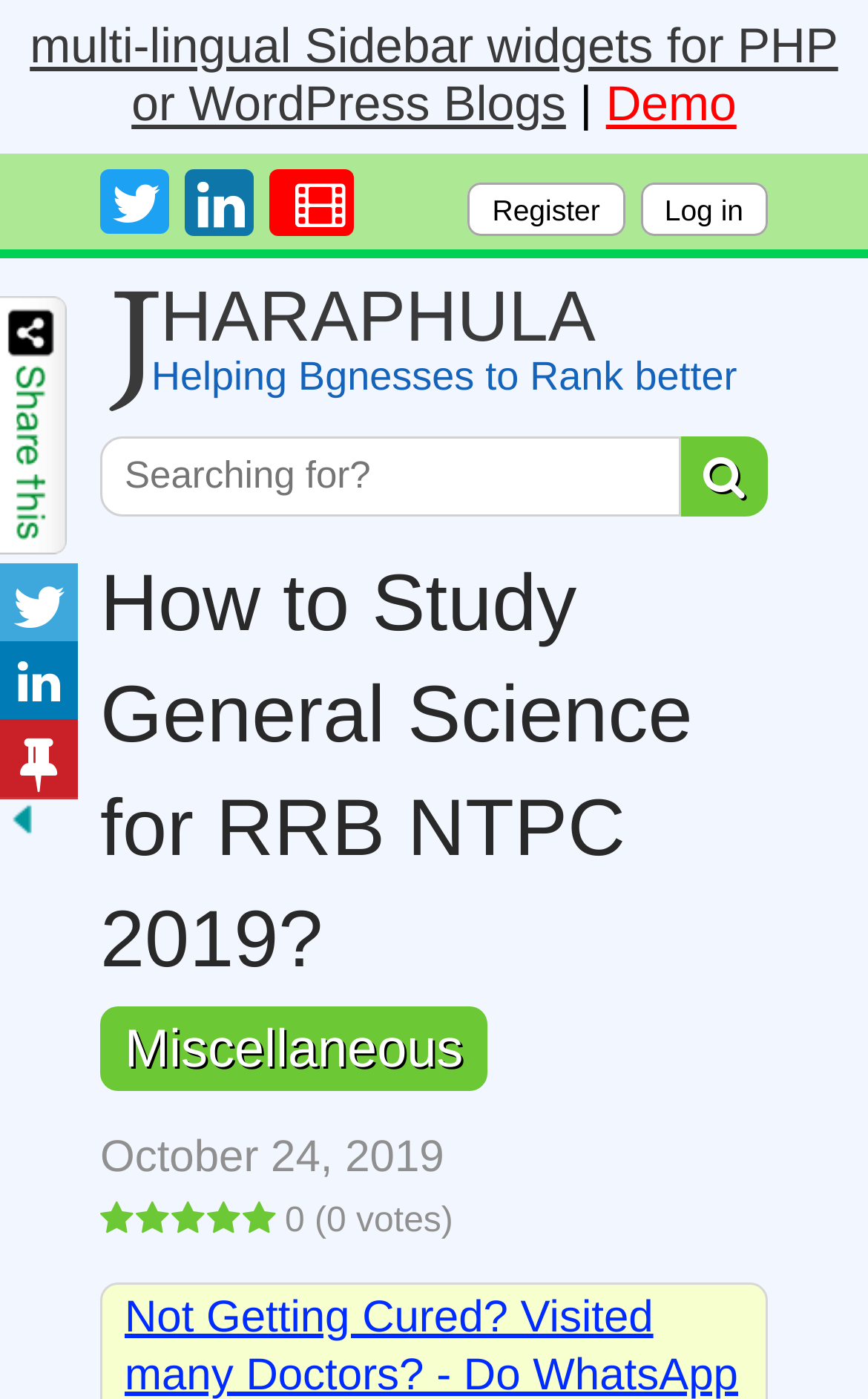Offer a meticulous description of the webpage's structure and content.

This webpage appears to be a blog post or article focused on "How to Study General Science for RRB NTPC 2019". At the top, there are multiple links and widgets, including a multi-lingual sidebar, a demo link, and a register and log in option. 

On the left side, there are several links with no text, likely representing icons or images. Below these, there is a search bar with a button and a heading that reads "J HARAPHULA Helping Businesses to Rank better". 

The main content of the webpage is a header that repeats the title "How to Study General Science for RRB NTPC 2019". Below this, there is a section with a link to "Miscellaneous" and a date "October 24, 2019". 

Further down, there are several social media links represented by icons, followed by a text that reads "votes". On the left side, there are more links and images, including a "Show Buttons" link and image. 

Overall, the webpage appears to be a blog post or article with various links, widgets, and social media icons.